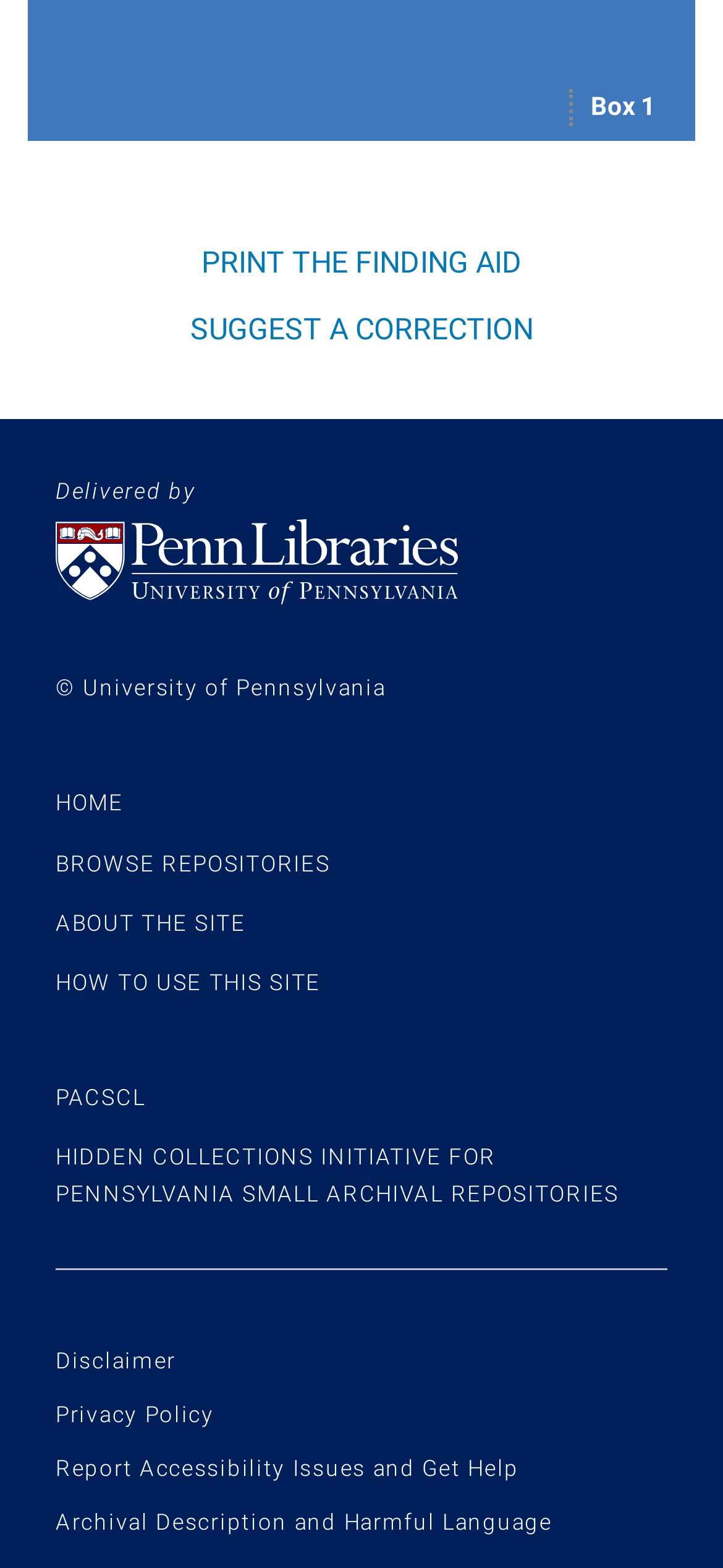Identify the bounding box coordinates of the region I need to click to complete this instruction: "Learn about the site".

[0.077, 0.58, 0.34, 0.597]